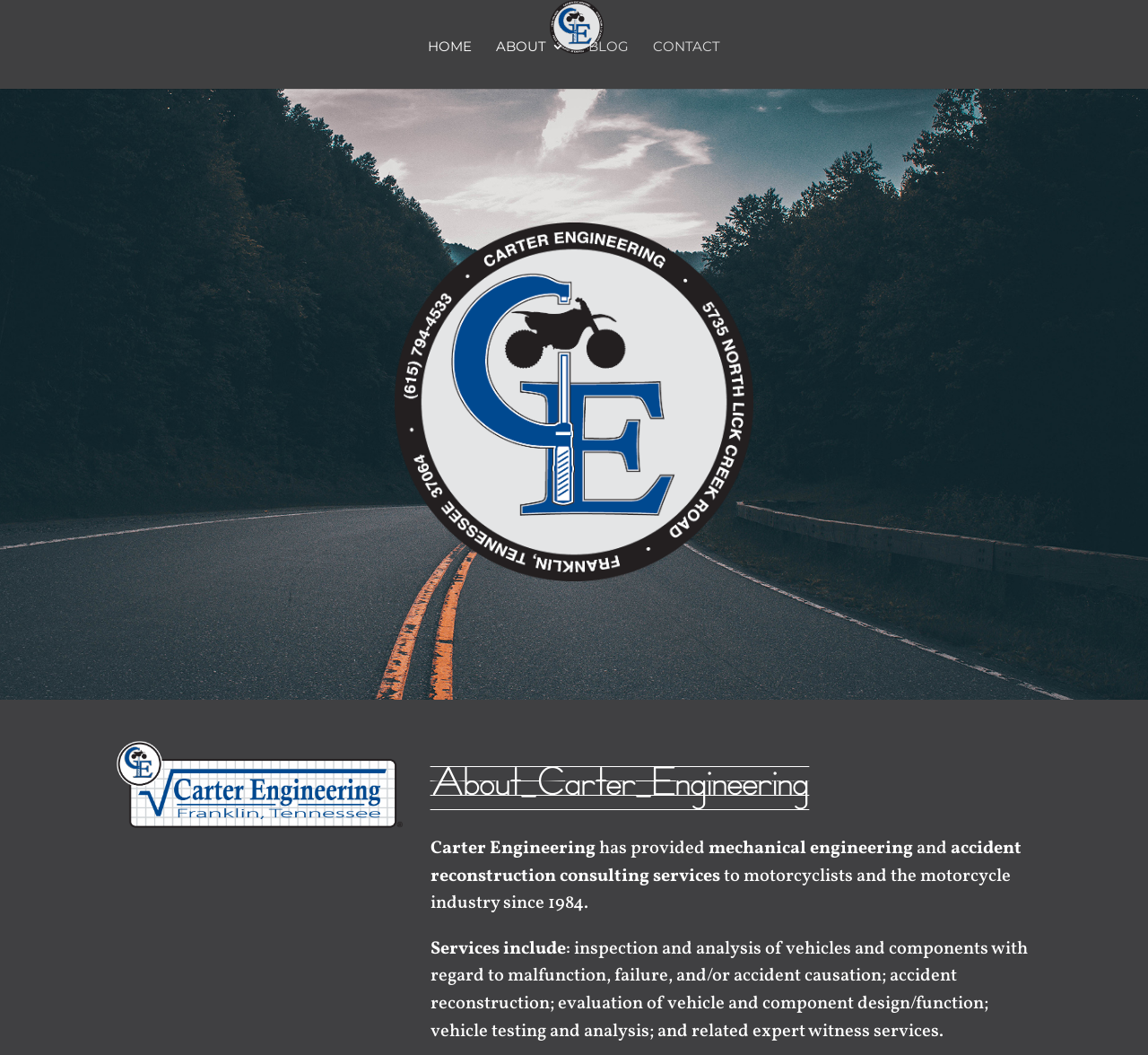Using the provided element description: "alt="Carter Engineering"", determine the bounding box coordinates of the corresponding UI element in the screenshot.

[0.49, 0.006, 0.514, 0.025]